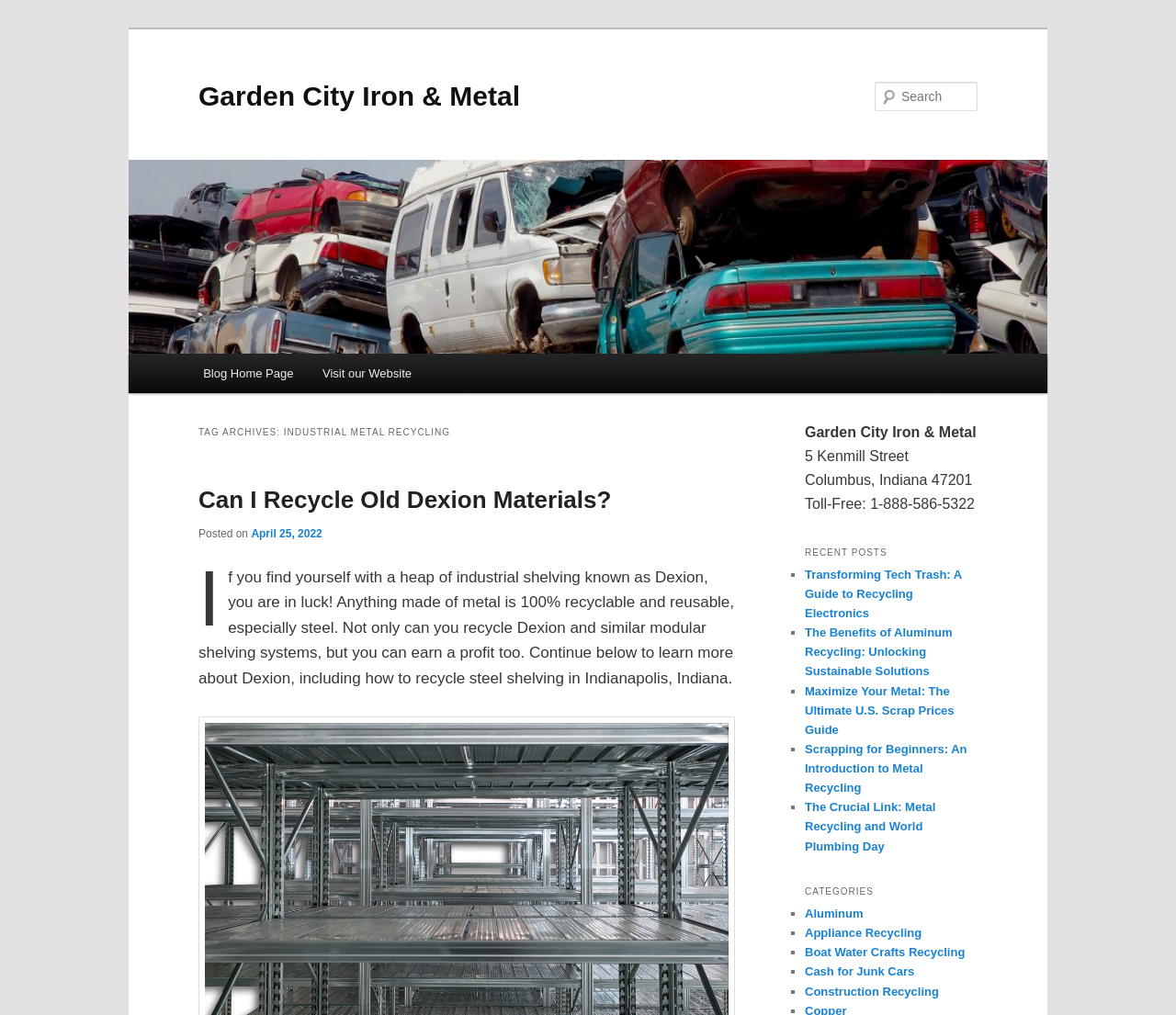Identify the bounding box coordinates of the clickable region necessary to fulfill the following instruction: "Search for something". The bounding box coordinates should be four float numbers between 0 and 1, i.e., [left, top, right, bottom].

[0.744, 0.081, 0.831, 0.11]